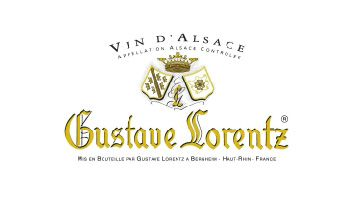Please reply with a single word or brief phrase to the question: 
What is the winery's commitment to?

Producing exceptional wines